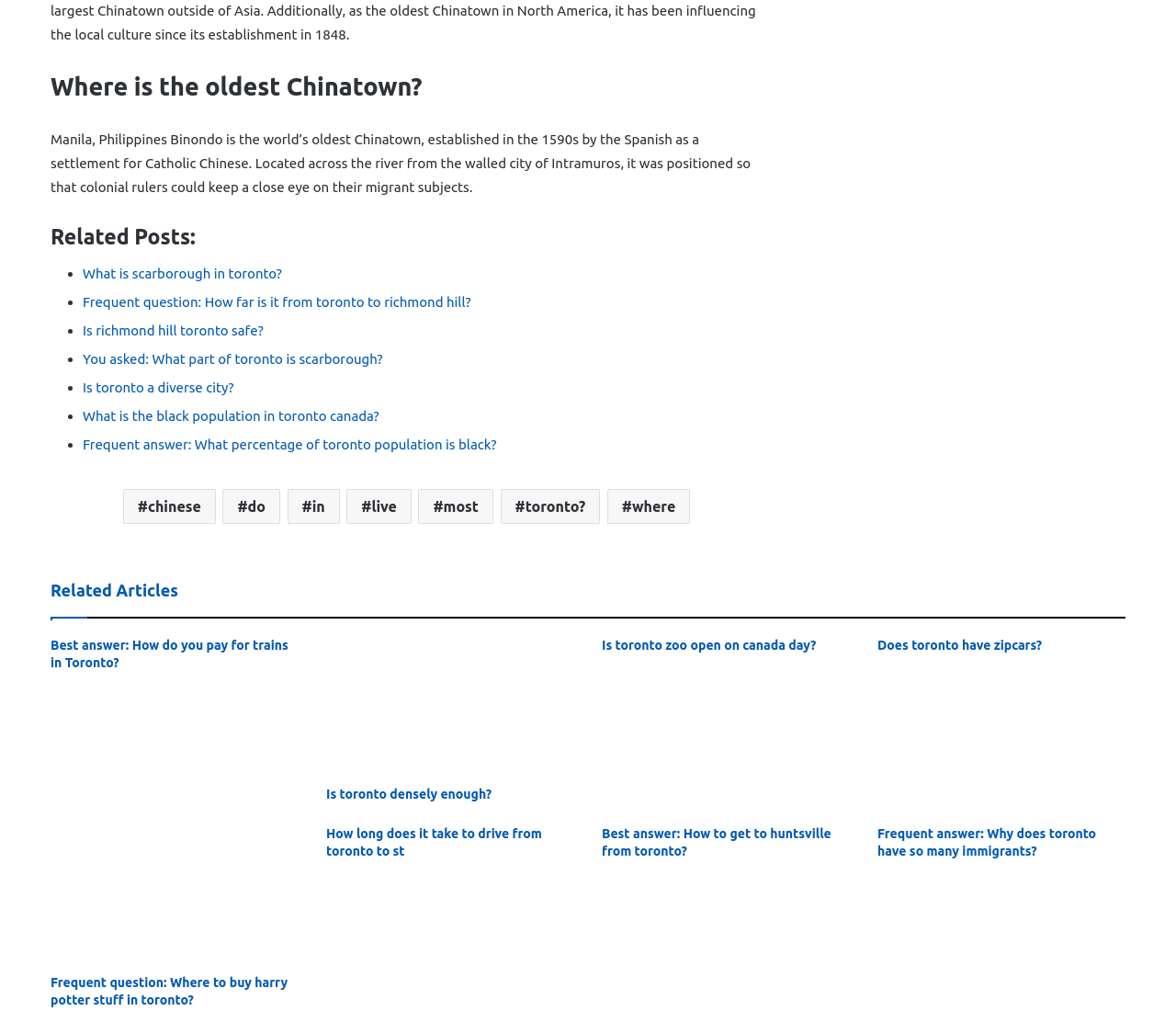Respond with a single word or phrase to the following question:
What is the last related article about?

Why does toronto have so many immigrants?